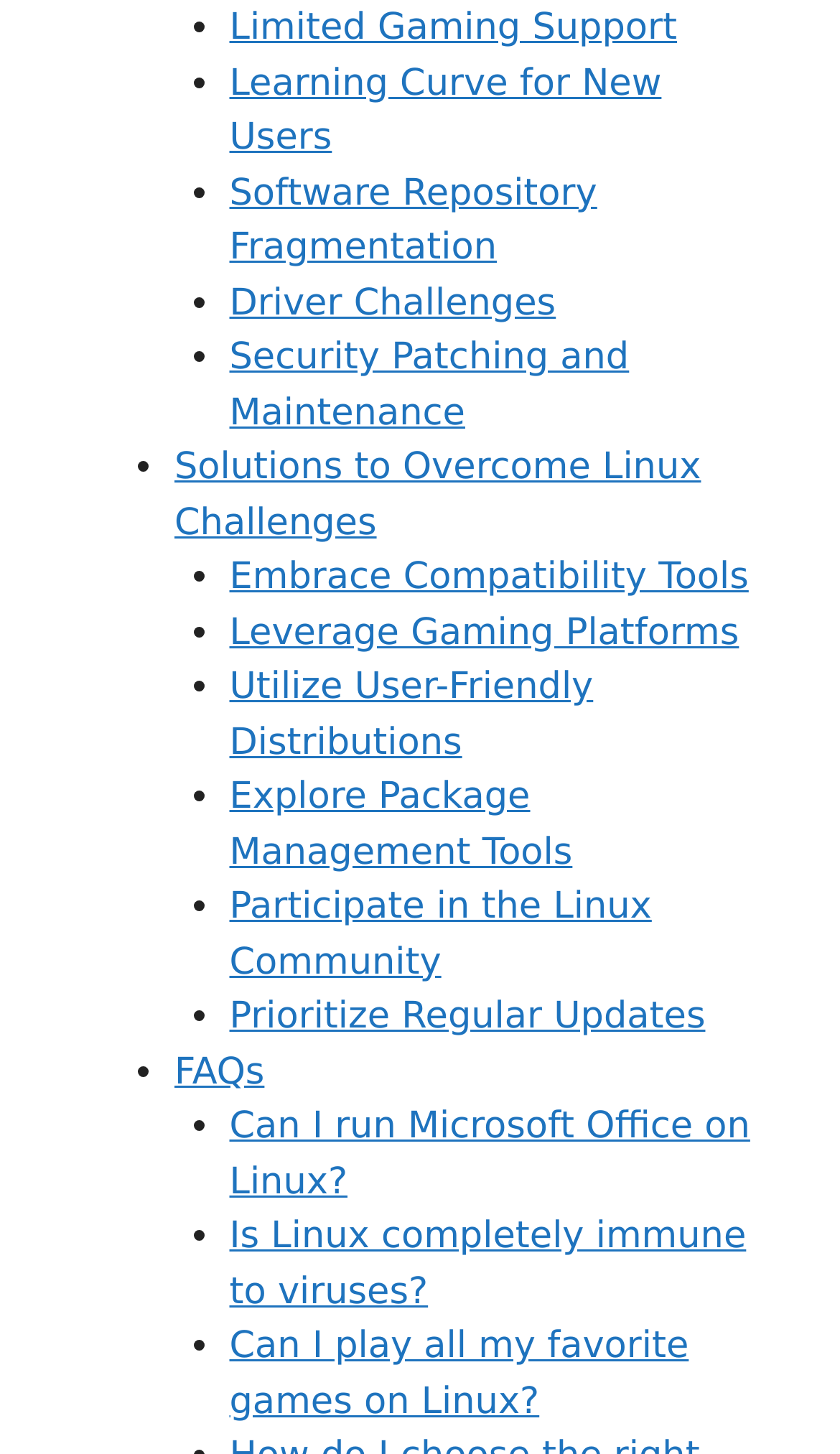What is the main topic of the webpage?
Deliver a detailed and extensive answer to the question.

The main topic of the webpage is the challenges of using Linux and the solutions to overcome these challenges. The webpage provides a comprehensive overview of the common issues that Linux users may face, as well as the ways to overcome these challenges. The webpage is likely intended to provide information and resources to Linux users, helping them to make the most of the operating system.